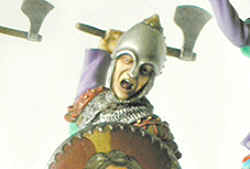Does the shield feature a vibrant color scheme?
Carefully analyze the image and provide a detailed answer to the question.

The caption describes the shield as featuring 'a vibrant color scheme, including earthy tones and striking designs', indicating that the shield has a bright and striking color palette.